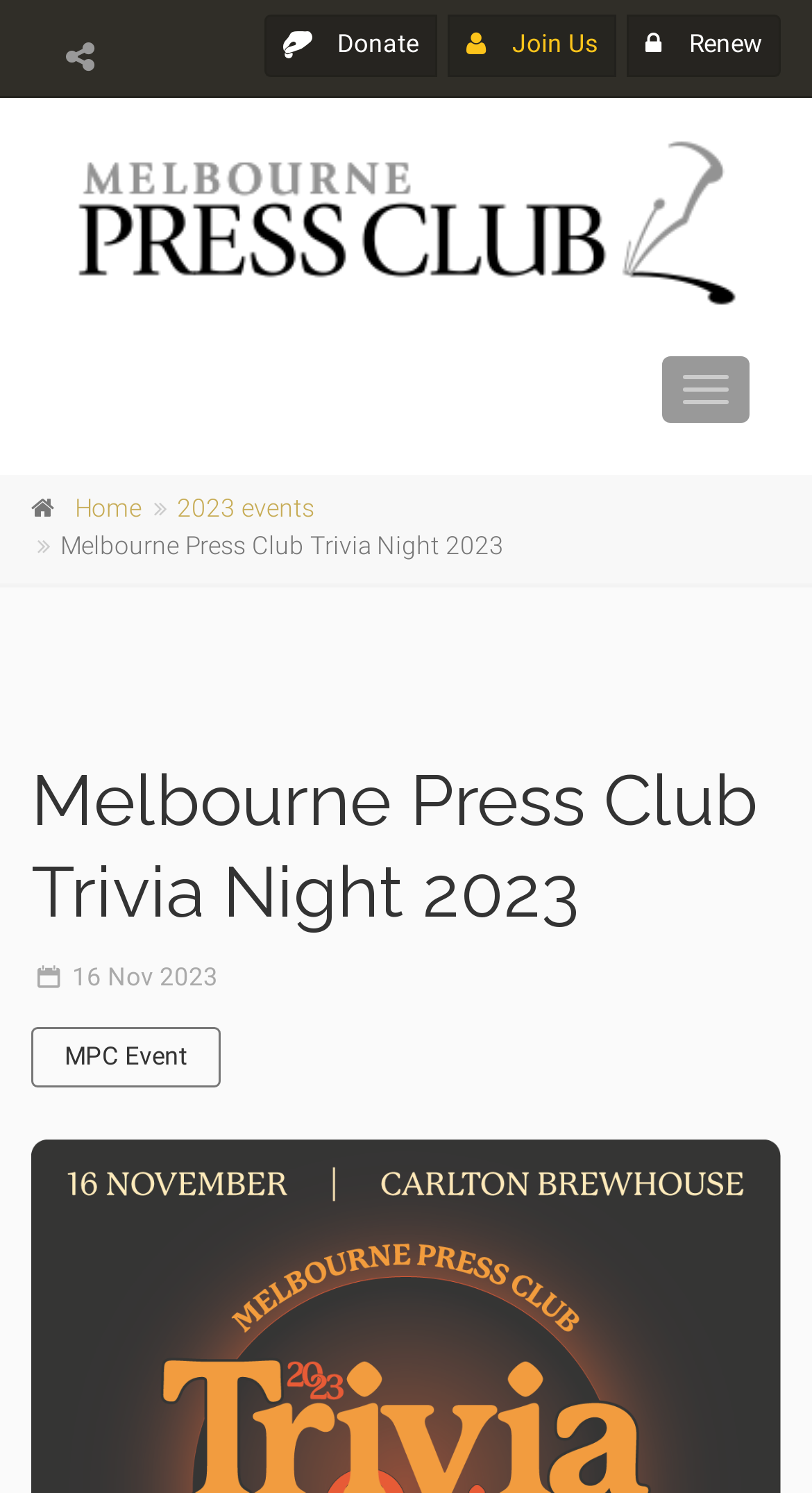What is the alternative text for the image on the top-right corner?
Respond with a short answer, either a single word or a phrase, based on the image.

Melbourne Press Club